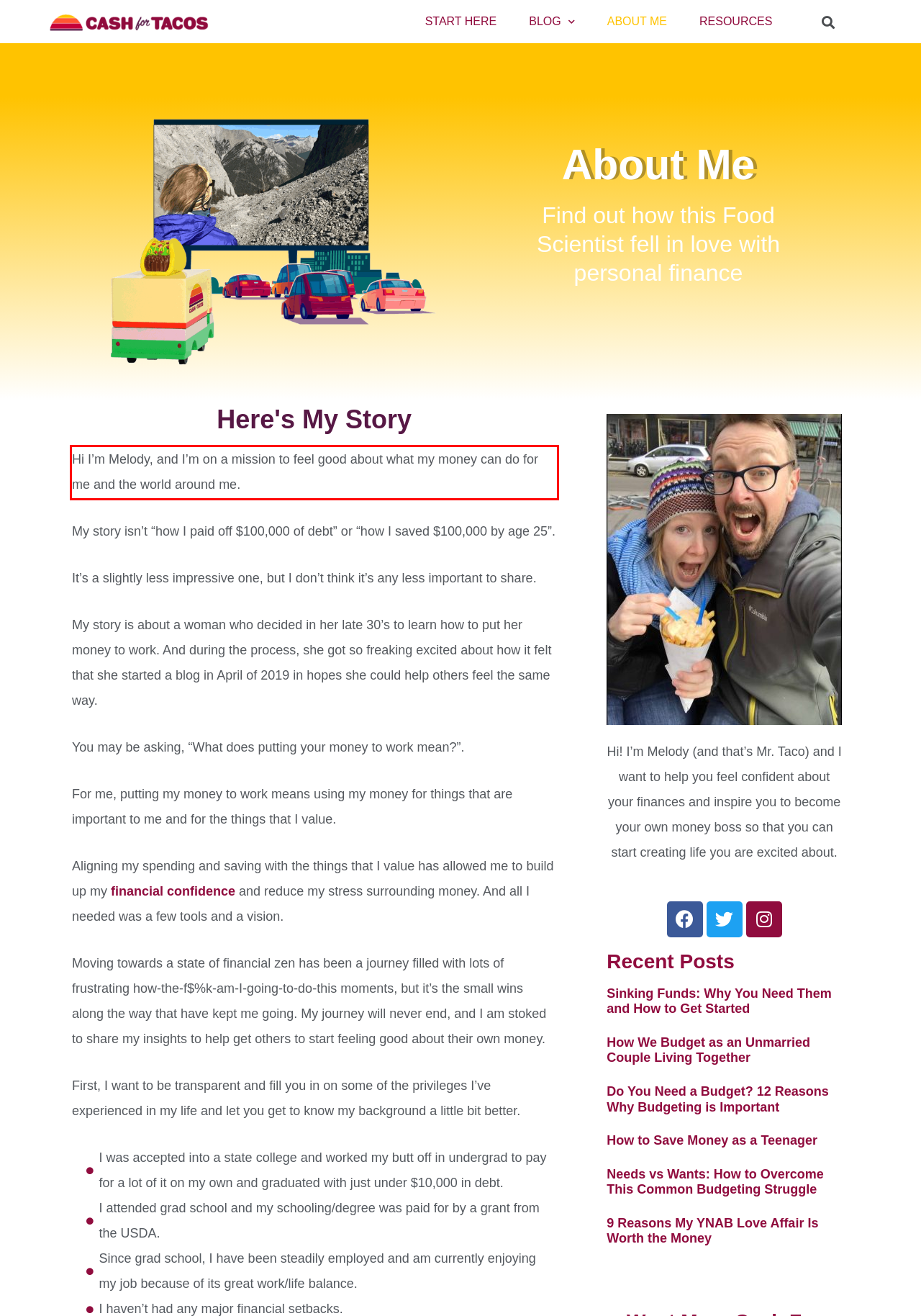Given a screenshot of a webpage with a red bounding box, extract the text content from the UI element inside the red bounding box.

Hi I’m Melody, and I’m on a mission to feel good about what my money can do for me and the world around me.